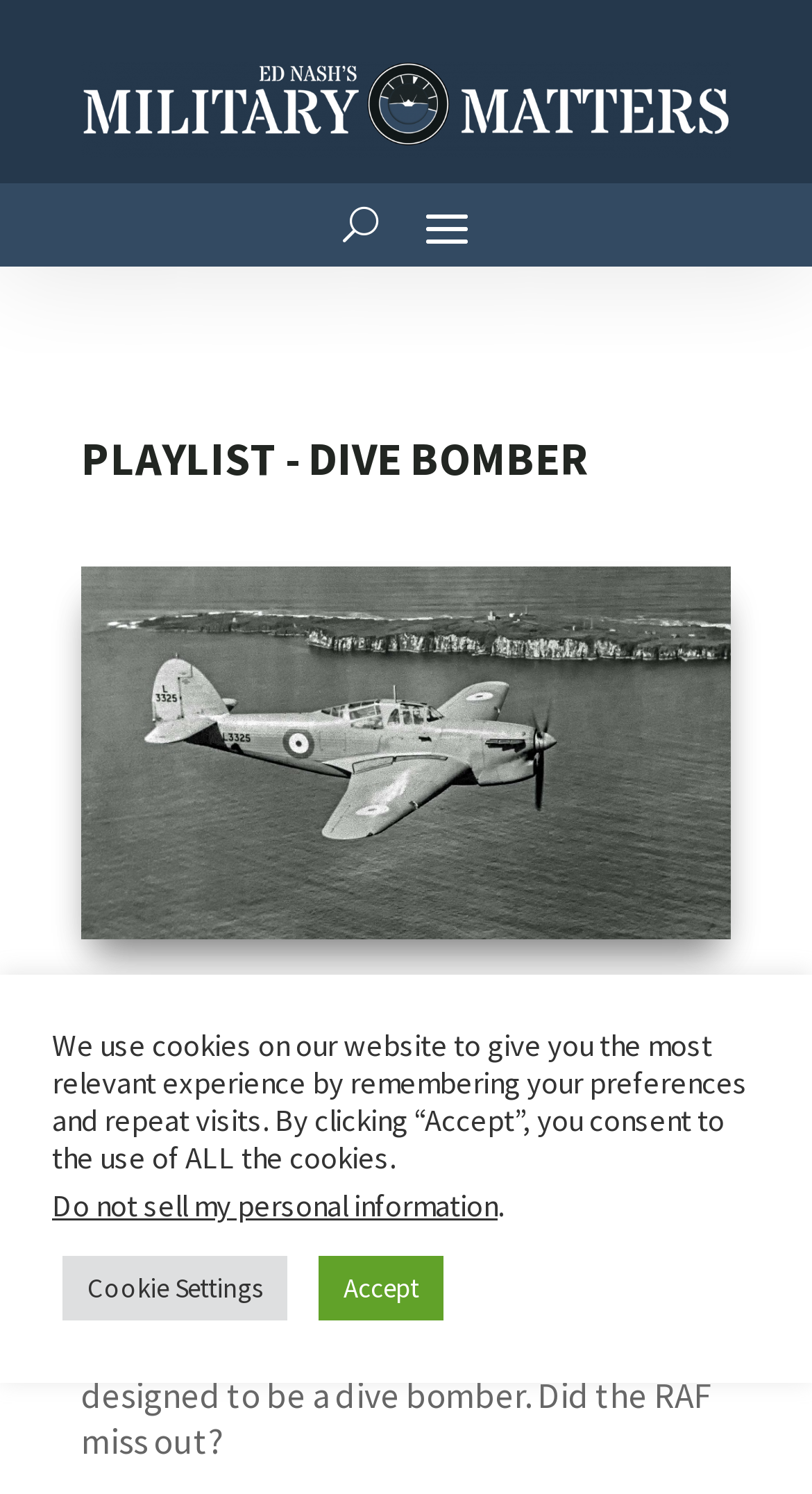Provide a single word or phrase to answer the given question: 
How many comments are there on the first article?

6